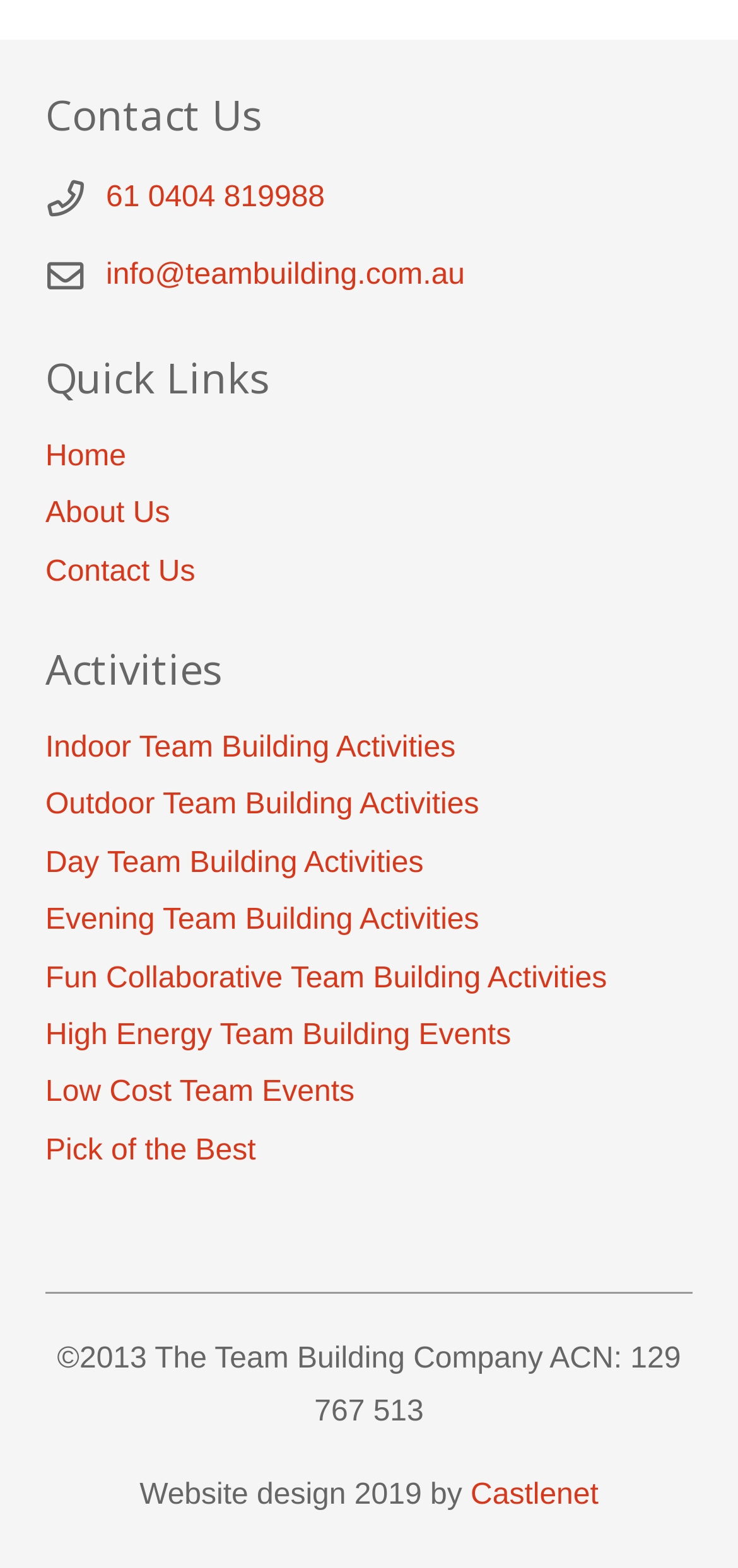Please locate the bounding box coordinates of the element that should be clicked to complete the given instruction: "Contact us via phone".

[0.144, 0.116, 0.44, 0.137]